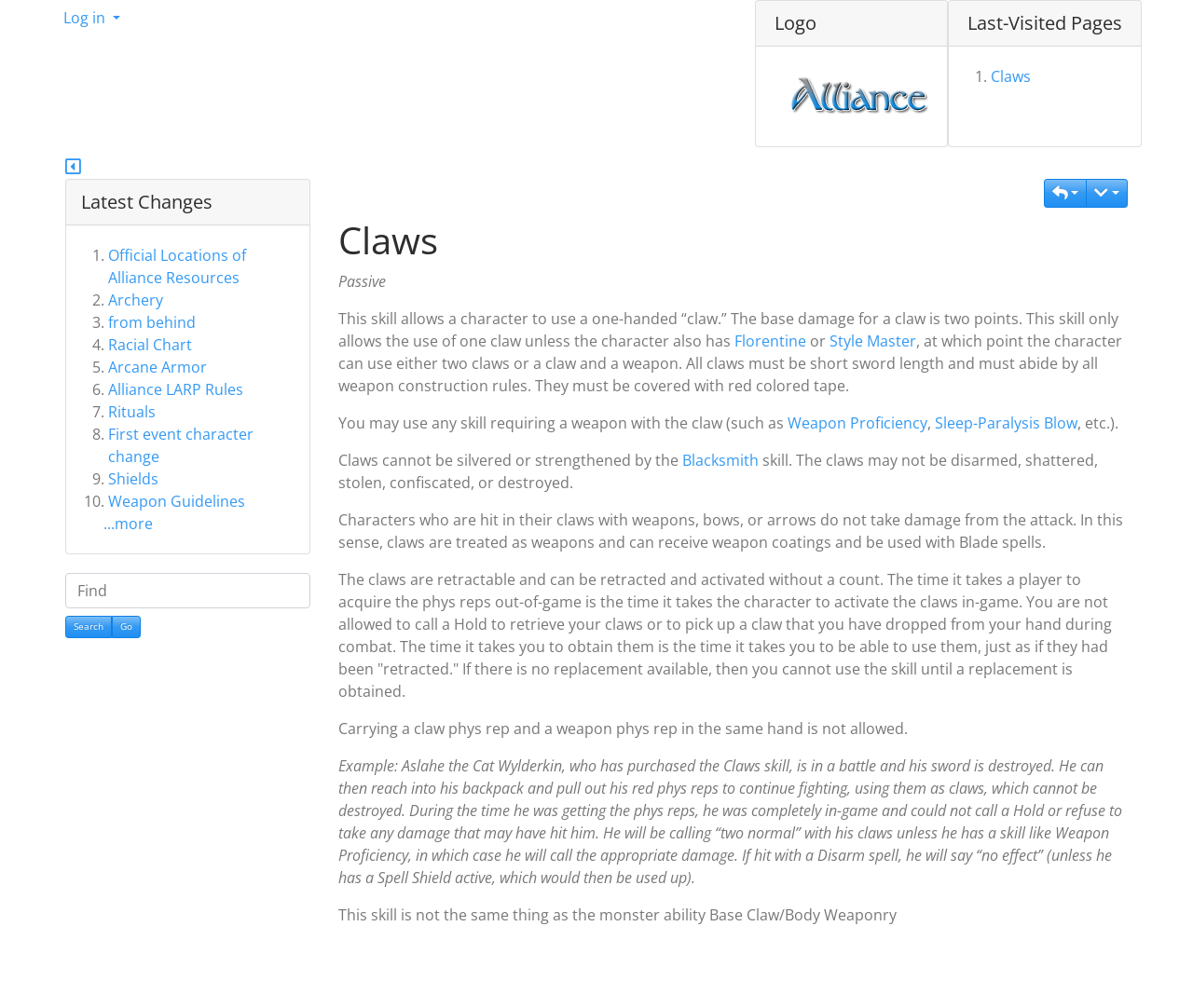Please identify the bounding box coordinates of the clickable area that will allow you to execute the instruction: "go to Latest Changes".

[0.068, 0.189, 0.246, 0.211]